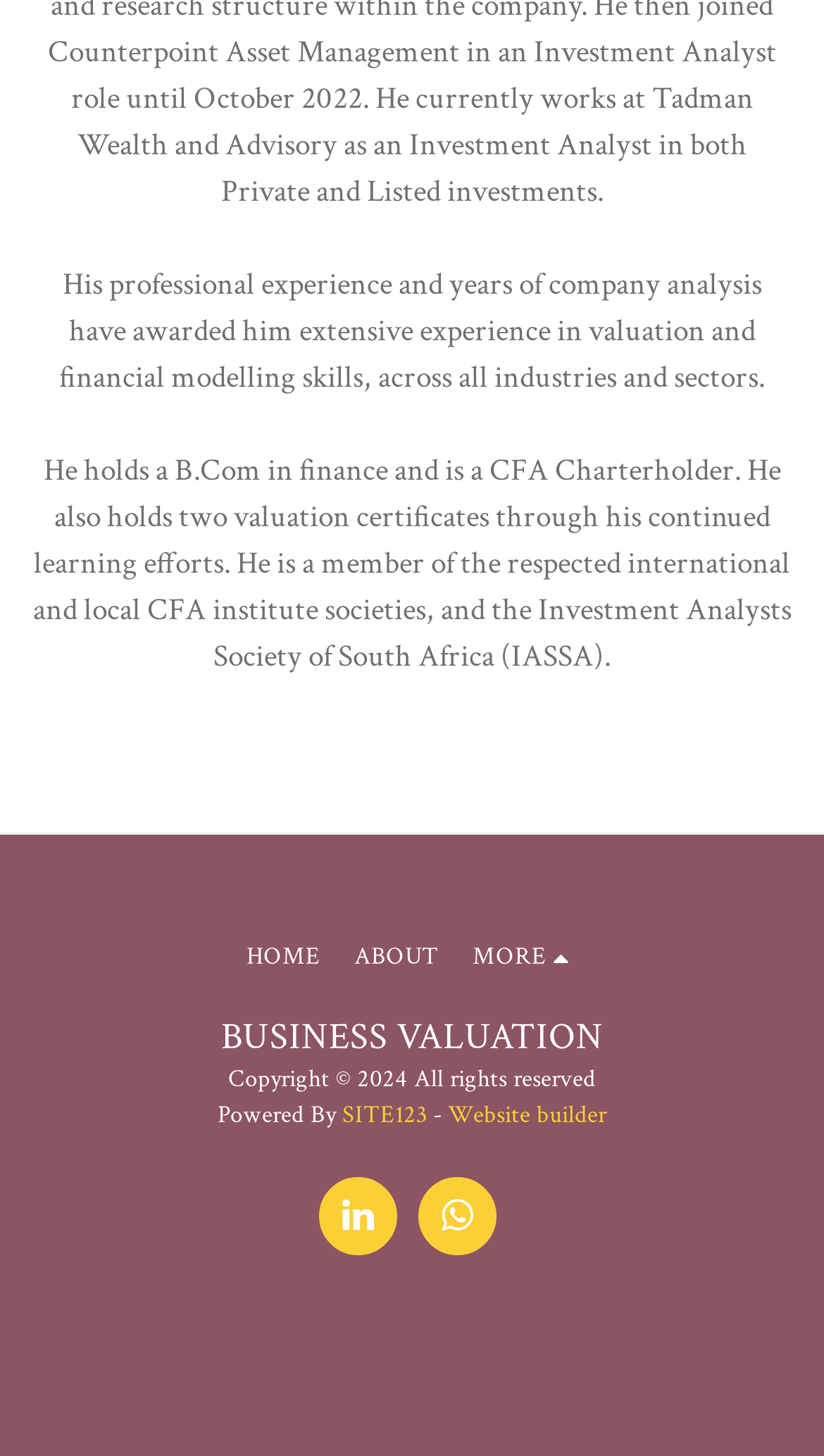What is the profession related to the person described?
Based on the screenshot, respond with a single word or phrase.

Business valuation